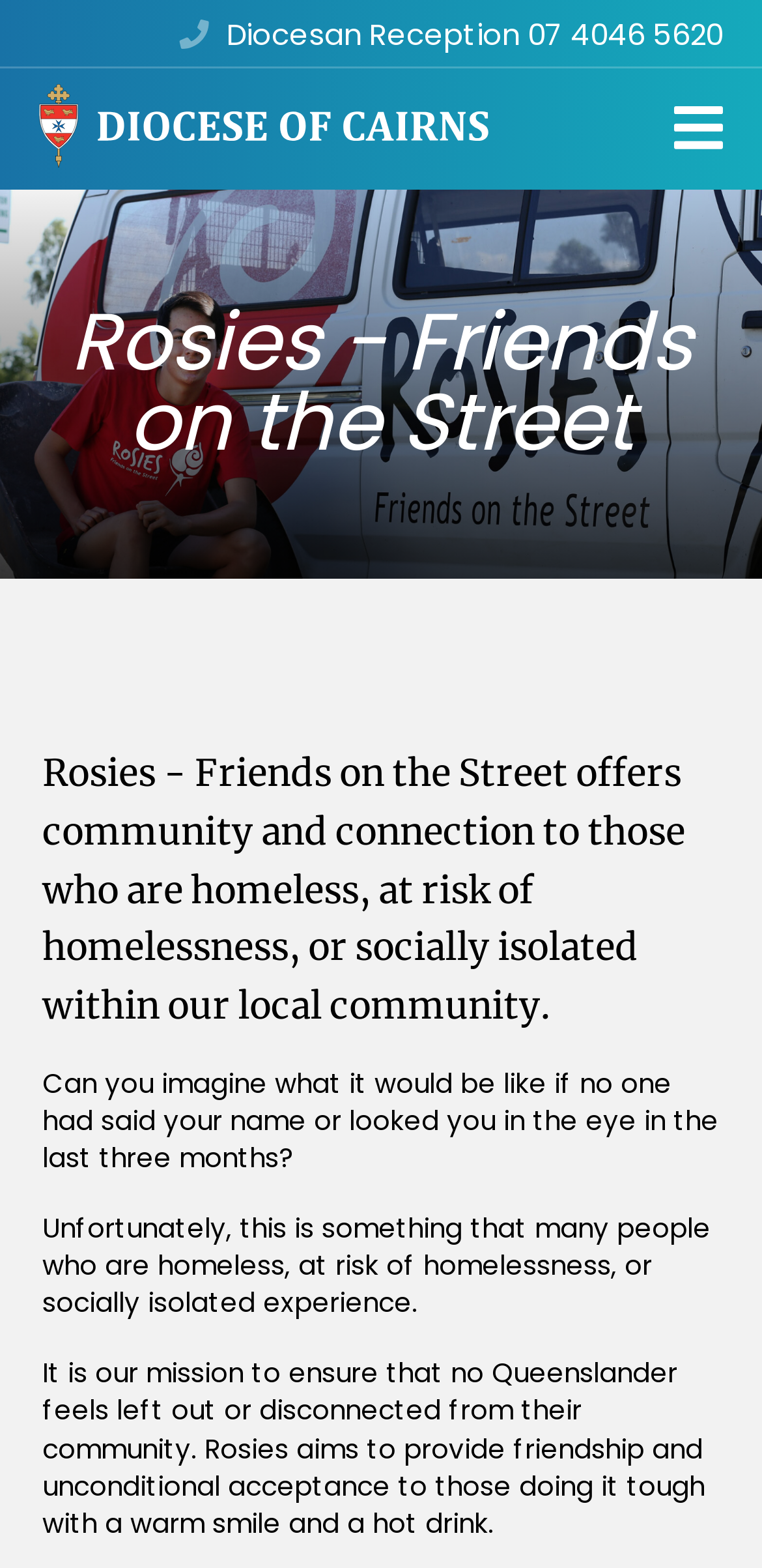Answer the question briefly using a single word or phrase: 
What does Rosies aim to provide to those doing it tough?

Friendship and unconditional acceptance